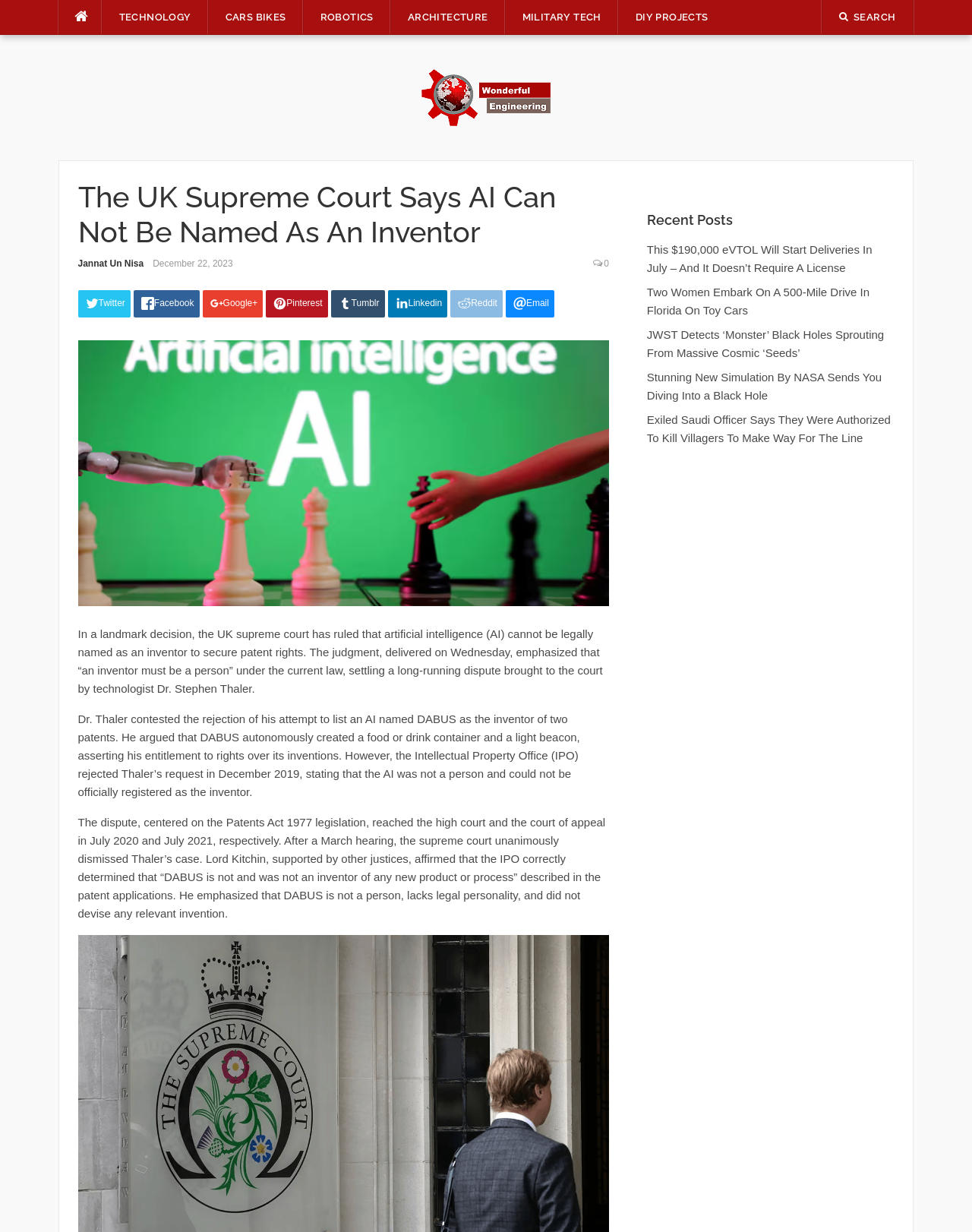What is the name of the AI that Dr. Thaler claimed as the inventor?
Using the image, provide a detailed and thorough answer to the question.

The answer can be found in the first paragraph of the article, which mentions that Dr. Thaler argued that DABUS autonomously created a food or drink container and a light beacon, asserting his entitlement to rights over its inventions.